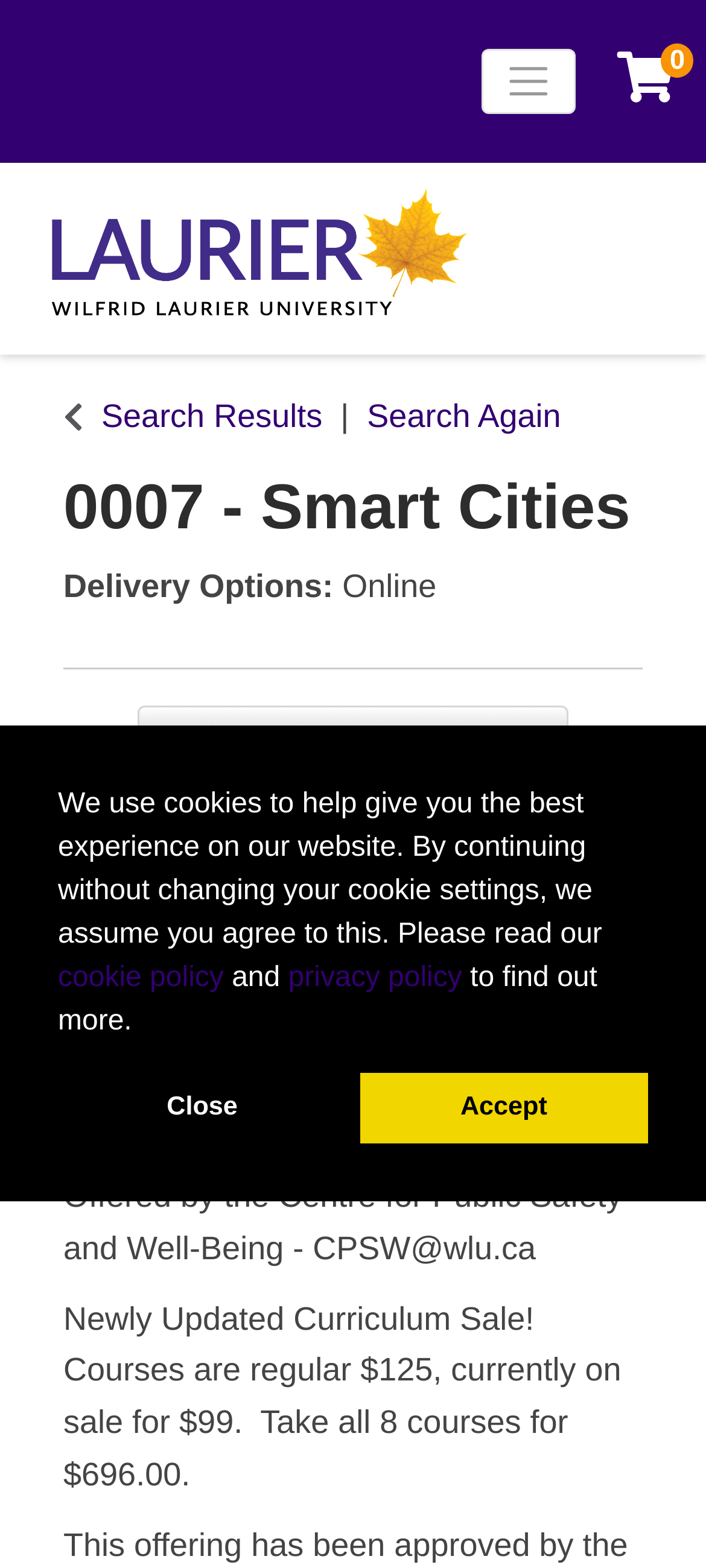Locate the bounding box coordinates of the element I should click to achieve the following instruction: "Toggle navigation".

[0.681, 0.031, 0.815, 0.073]